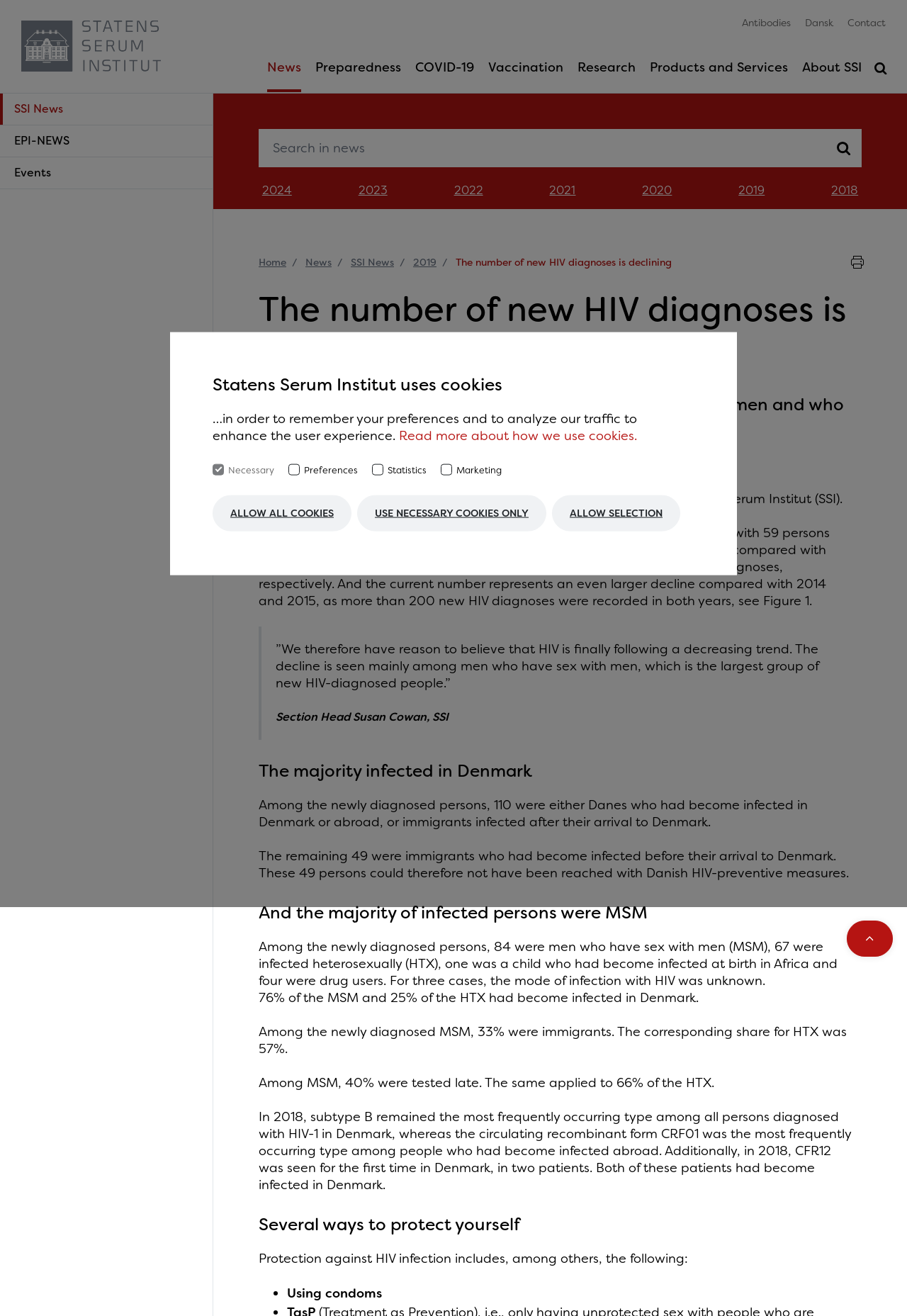Identify the bounding box coordinates of the specific part of the webpage to click to complete this instruction: "Toggle search".

[0.958, 0.045, 0.984, 0.059]